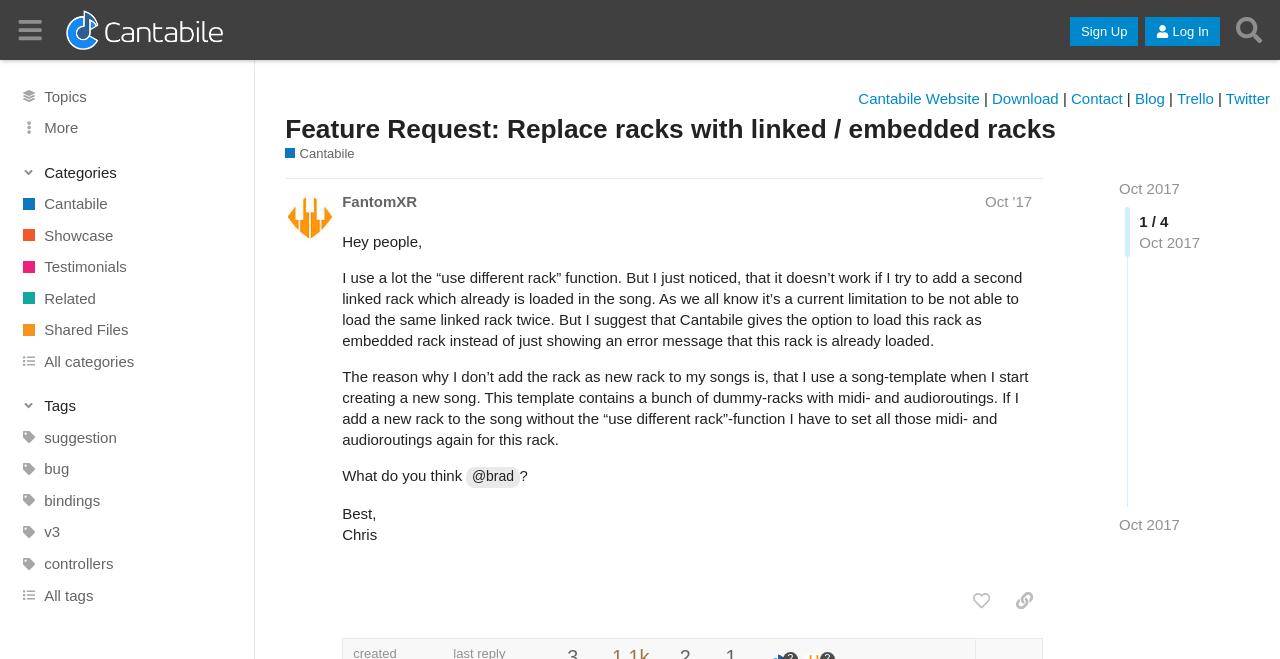How many links are there in the sidebar?
Please give a detailed and elaborate explanation in response to the question.

I found the answer by counting the number of link elements in the sidebar section of the webpage. There are 11 links, including 'Cantabile', 'Showcase', 'Testimonials', and others.